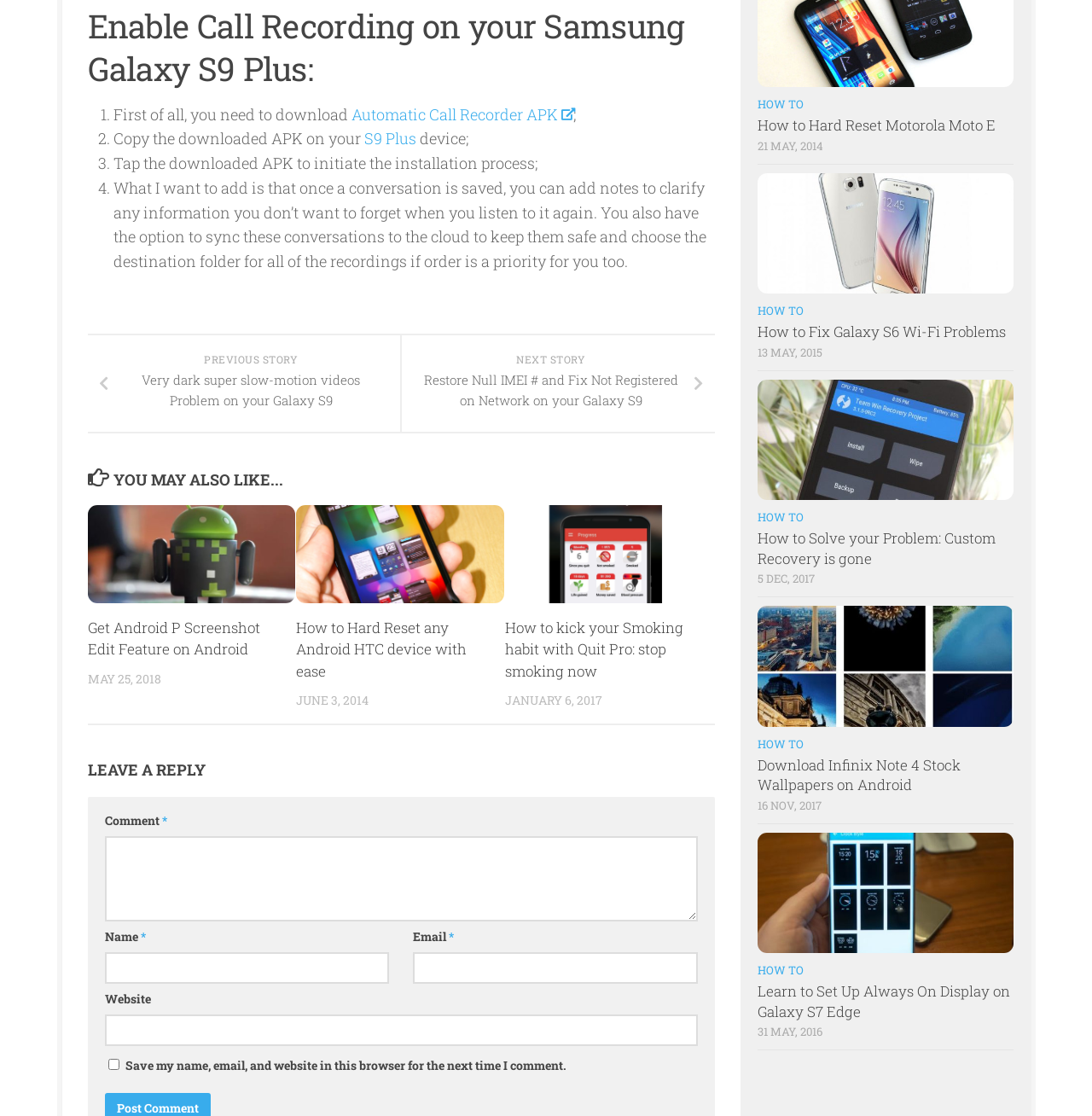How many articles are listed under 'YOU MAY ALSO LIKE...'?
Look at the image and provide a short answer using one word or a phrase.

3